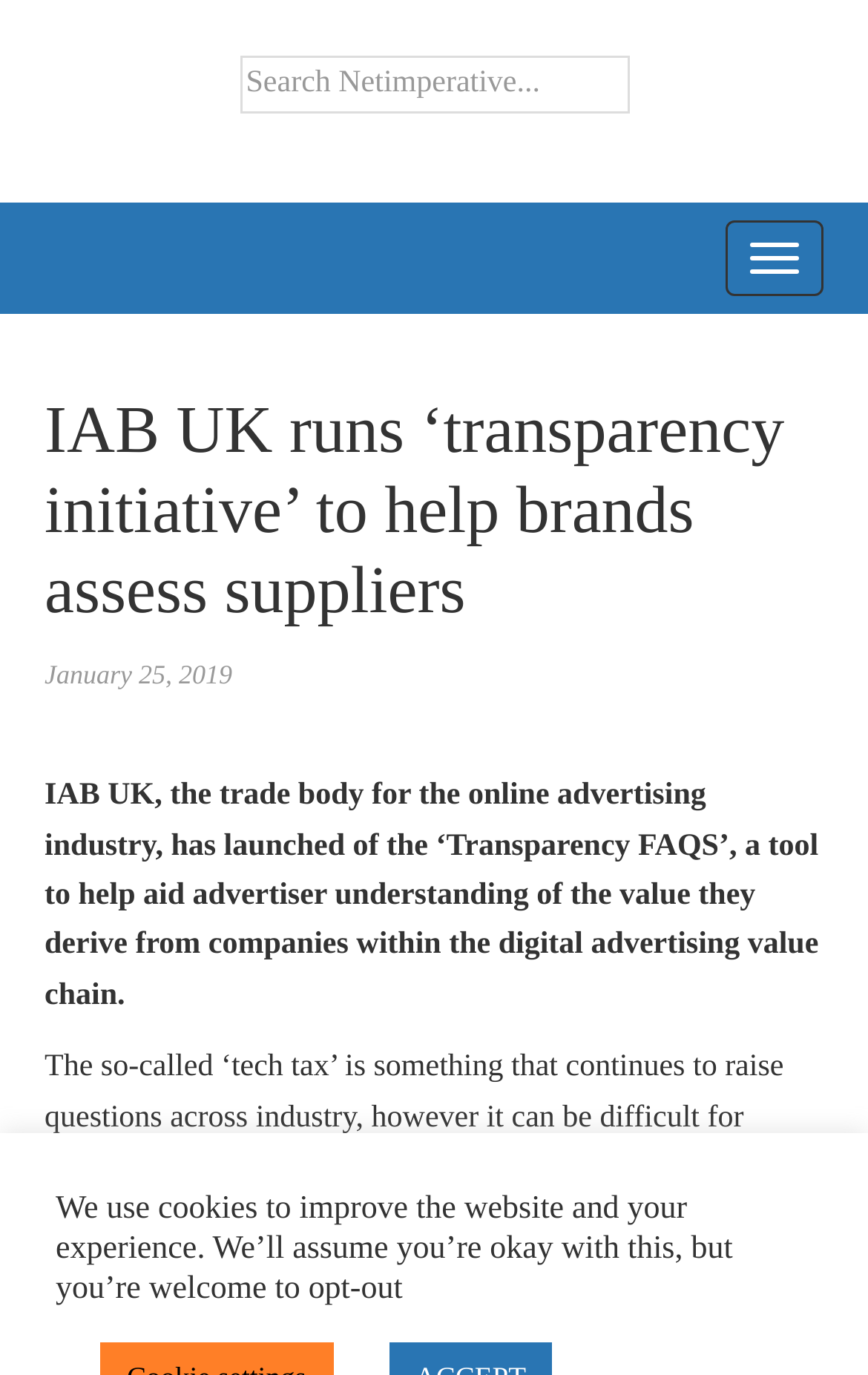Given the element description name="s" placeholder="Search Netimperative..." title="Search for:", identify the bounding box coordinates for the UI element on the webpage screenshot. The format should be (top-left x, top-left y, bottom-right x, bottom-right y), with values between 0 and 1.

[0.276, 0.04, 0.724, 0.083]